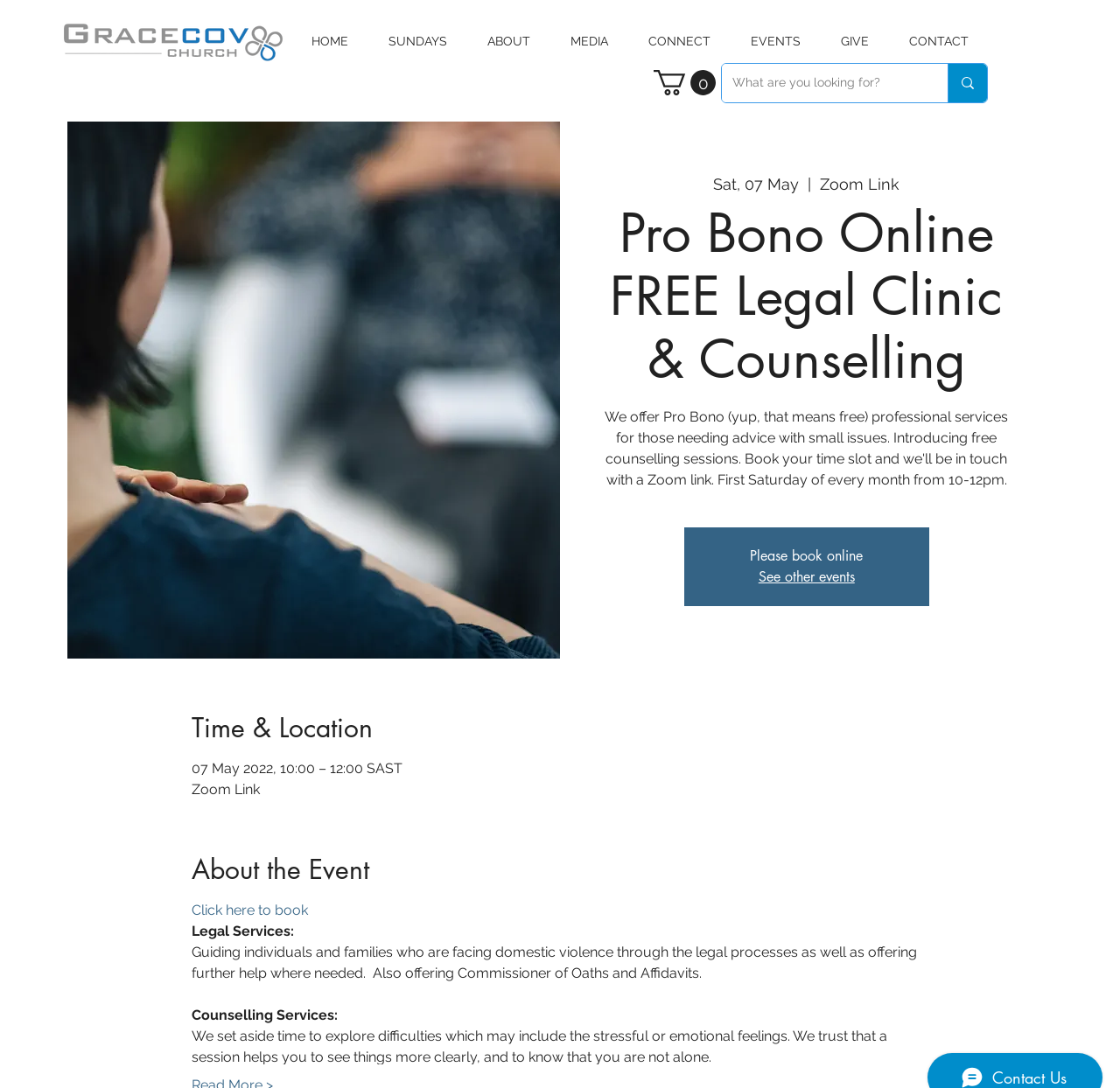Identify the bounding box of the HTML element described as: "HOME".

[0.259, 0.018, 0.329, 0.058]